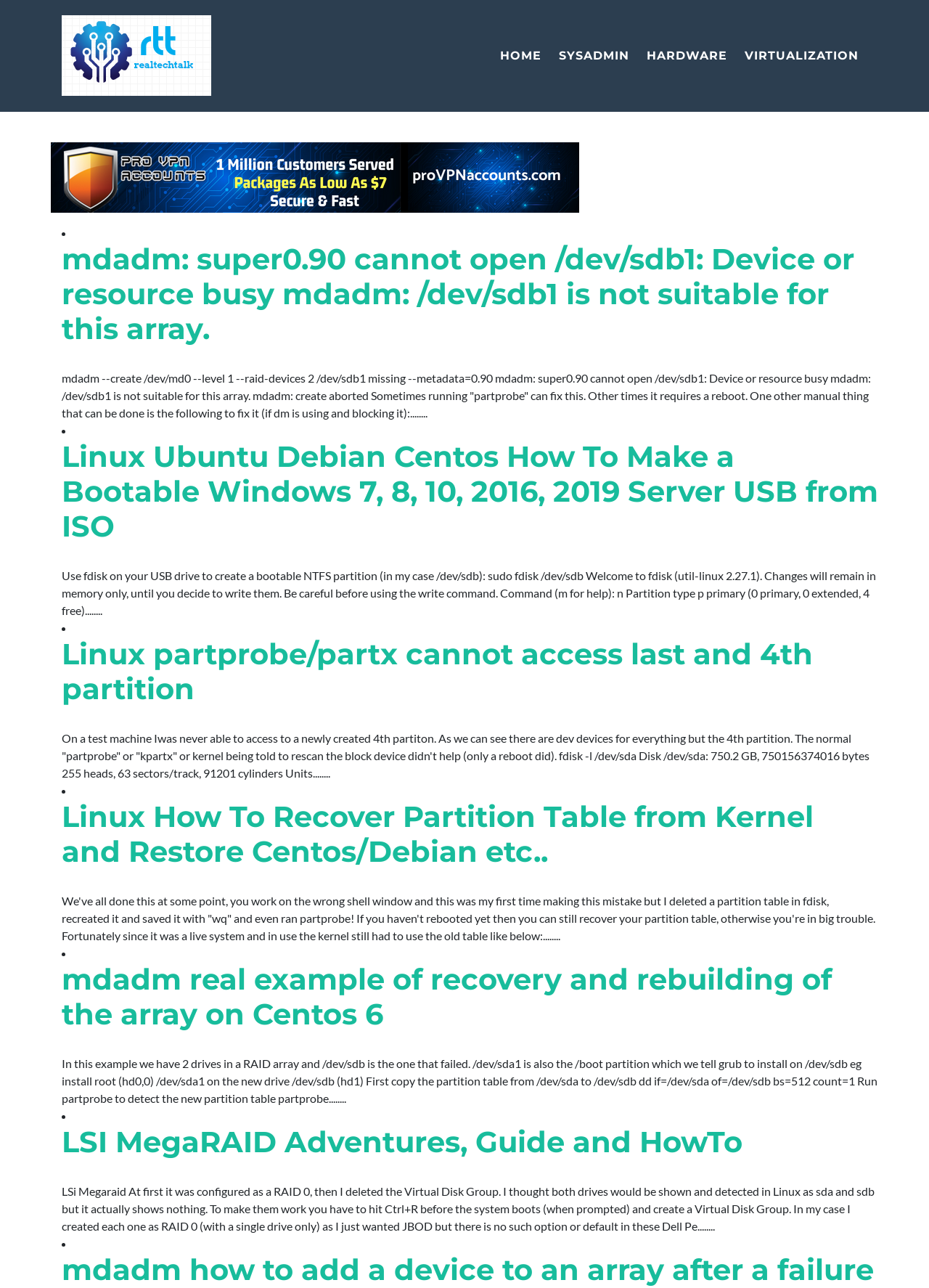Find the bounding box coordinates of the clickable area required to complete the following action: "Go to 'Home' page".

None